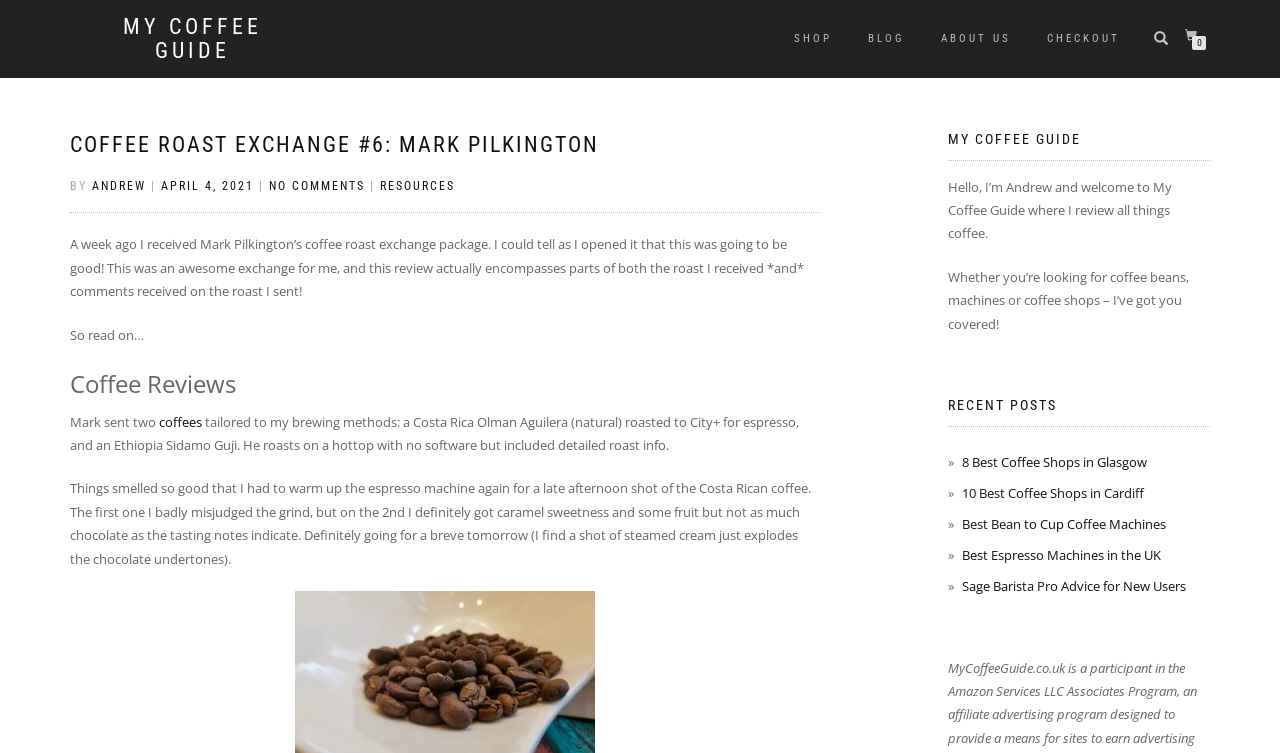Pinpoint the bounding box coordinates of the area that should be clicked to complete the following instruction: "Read the 'COFFEE ROAST EXCHANGE #6: MARK PILKINGTON' article". The coordinates must be given as four float numbers between 0 and 1, i.e., [left, top, right, bottom].

[0.055, 0.173, 0.641, 0.214]